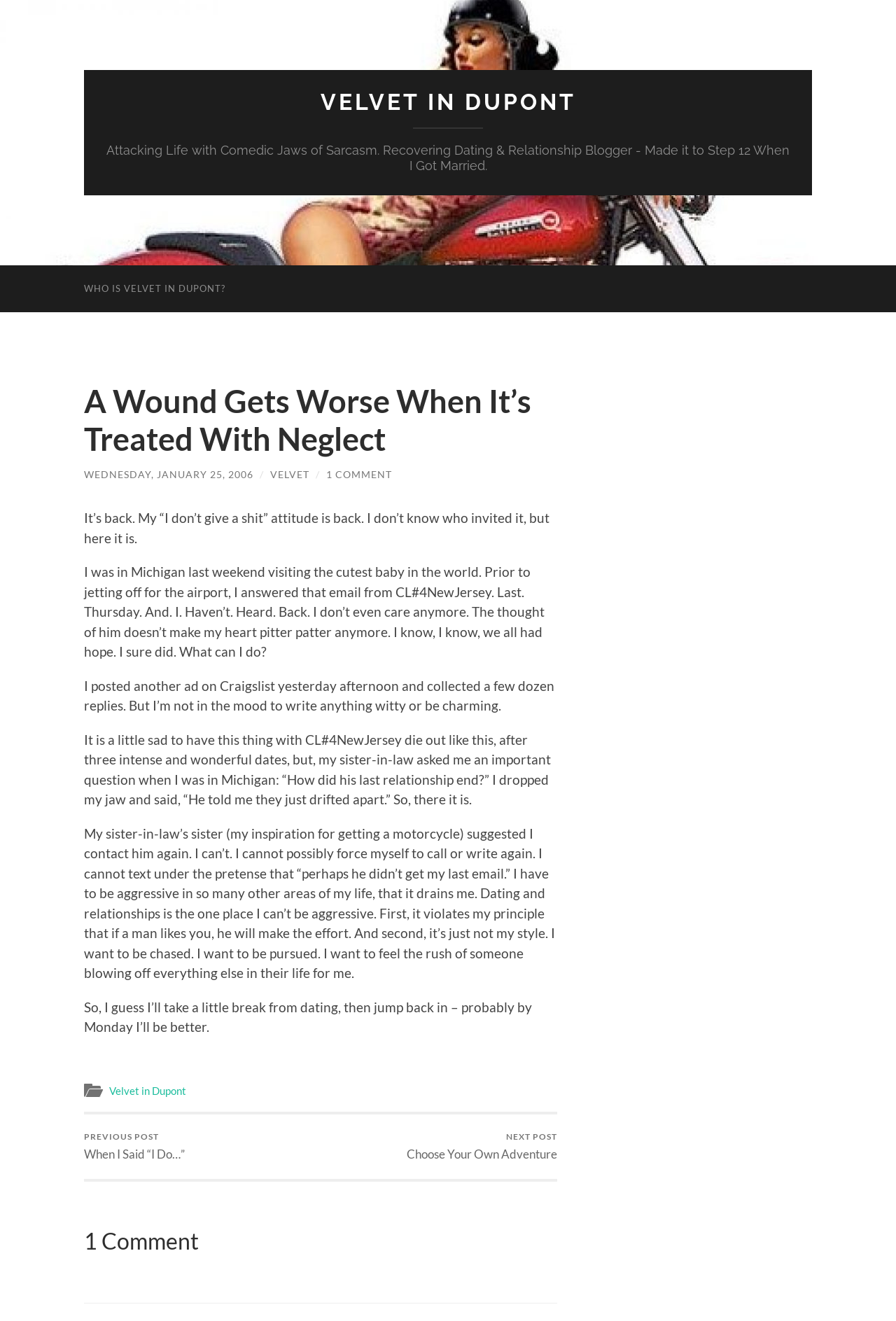What is the blogger's attitude towards dating?
Using the visual information, answer the question in a single word or phrase.

Passive